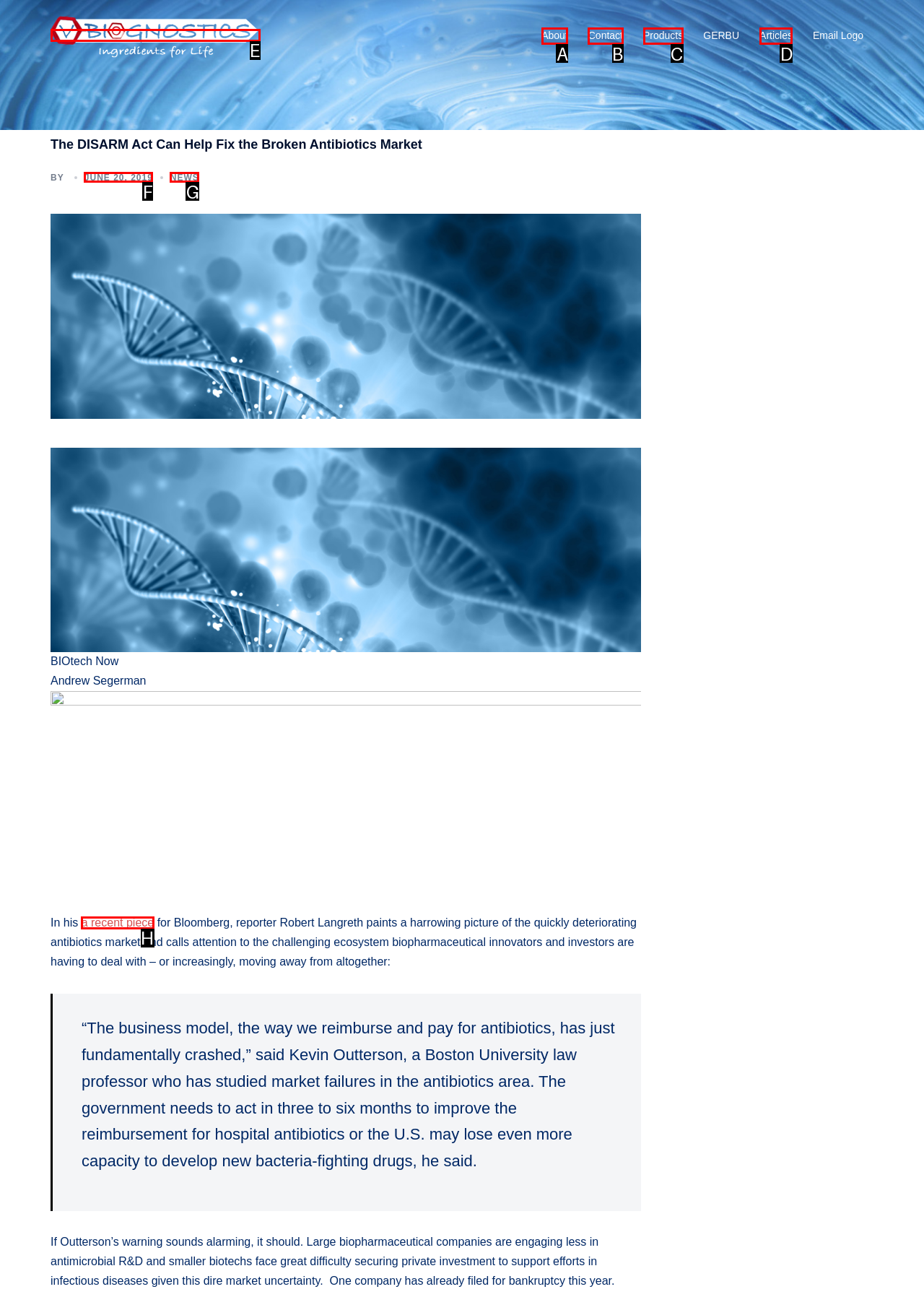Identify which HTML element matches the description: June 20, 2019. Answer with the correct option's letter.

F